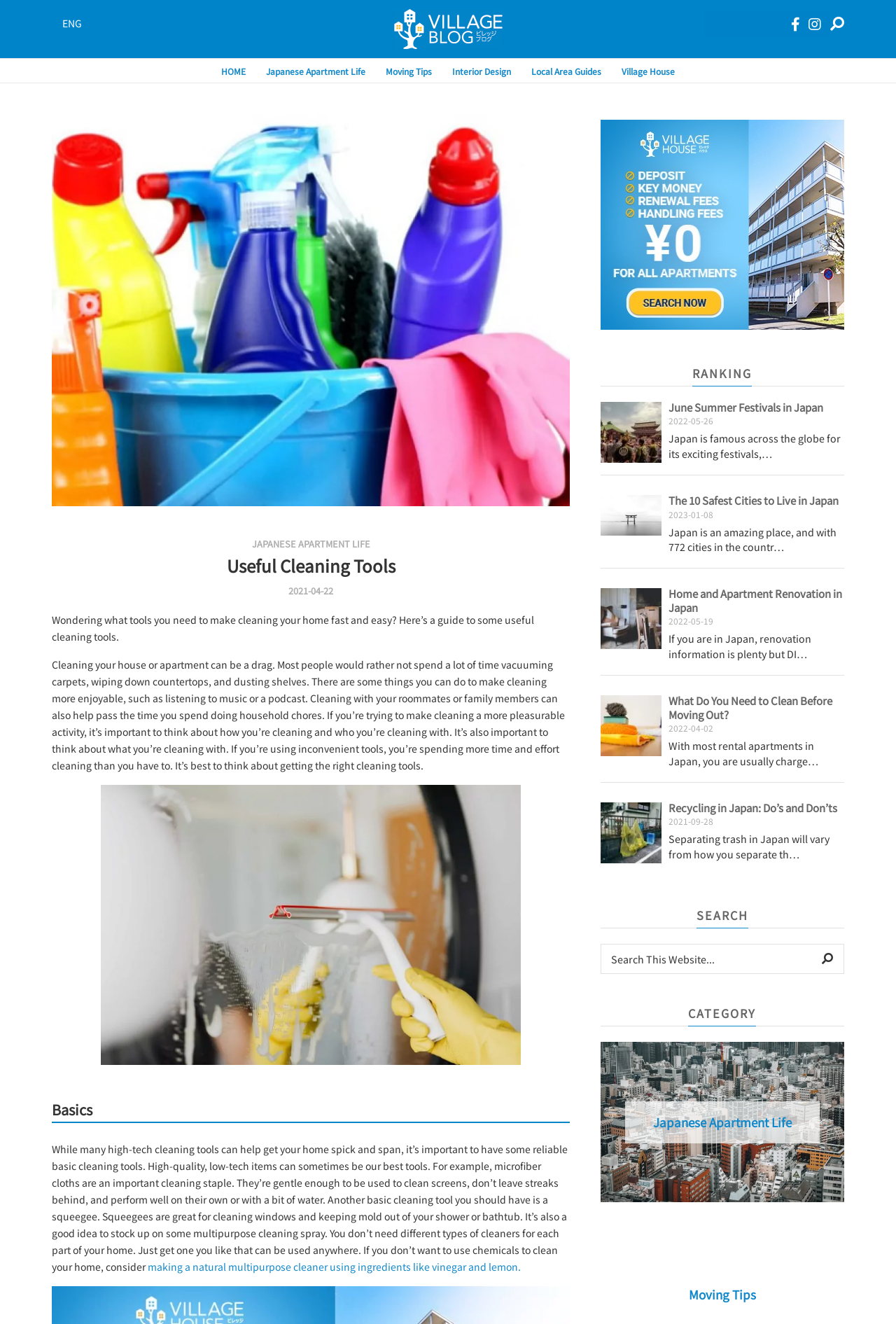Please answer the following question using a single word or phrase: 
What is the main topic of this webpage?

Cleaning tools